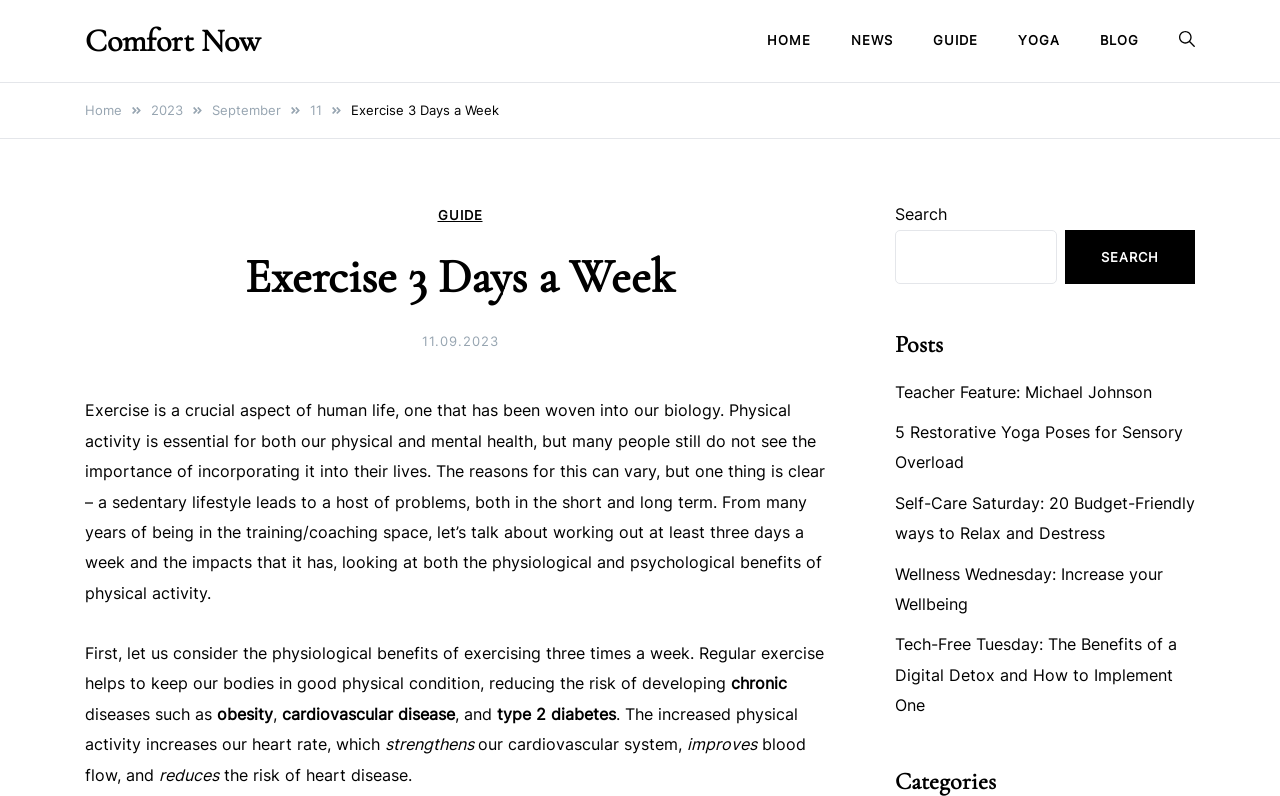What is the benefit of regular exercise on the cardiovascular system?
Please provide an in-depth and detailed response to the question.

According to the webpage, regular exercise strengthens our cardiovascular system, as mentioned in the sentence 'The increased physical activity increases our heart rate, which strengthens our cardiovascular system'.